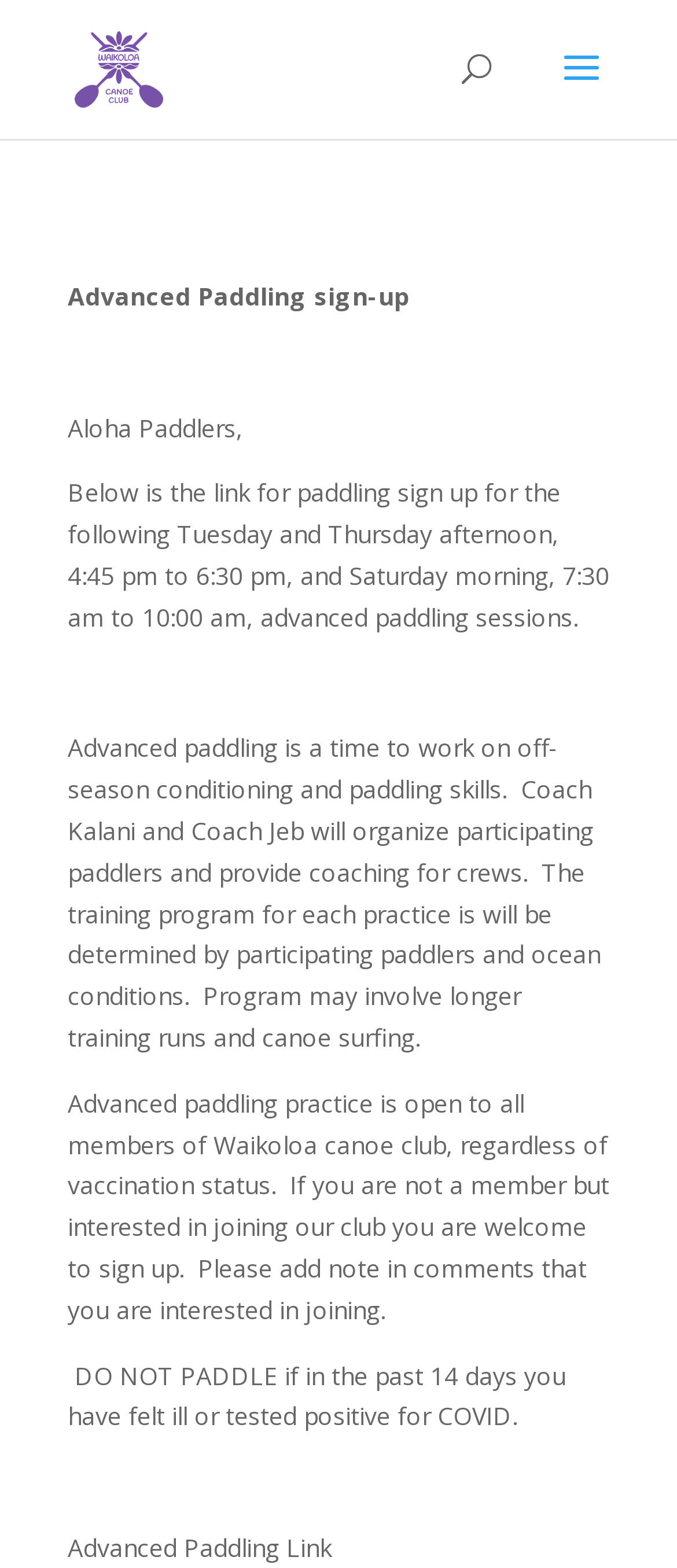Illustrate the webpage with a detailed description.

The webpage is about signing up for advanced paddling sessions with the Waikoloa Canoe Club. At the top left, there is a link to the Waikoloa Canoe Club, accompanied by a small image of the club's logo. Below this, there is a search bar that spans almost the entire width of the page.

The main content of the page is a series of paragraphs that provide information about the advanced paddling sessions. The first paragraph explains that the link for sign-up is below and lists the dates and times of the sessions. The second paragraph describes the purpose of the advanced paddling sessions, which is to work on off-season conditioning and paddling skills under the guidance of coaches.

The third paragraph explains that the sessions are open to all members of the Waikoloa Canoe Club, regardless of vaccination status. It also invites non-members who are interested in joining the club to sign up and add a note in the comments. The fourth paragraph provides a health warning, stating that individuals should not paddle if they have felt ill or tested positive for COVID-19 in the past 14 days.

At the very bottom of the page, there is a link labeled "Advanced Paddling Link" that allows users to sign up for the sessions.